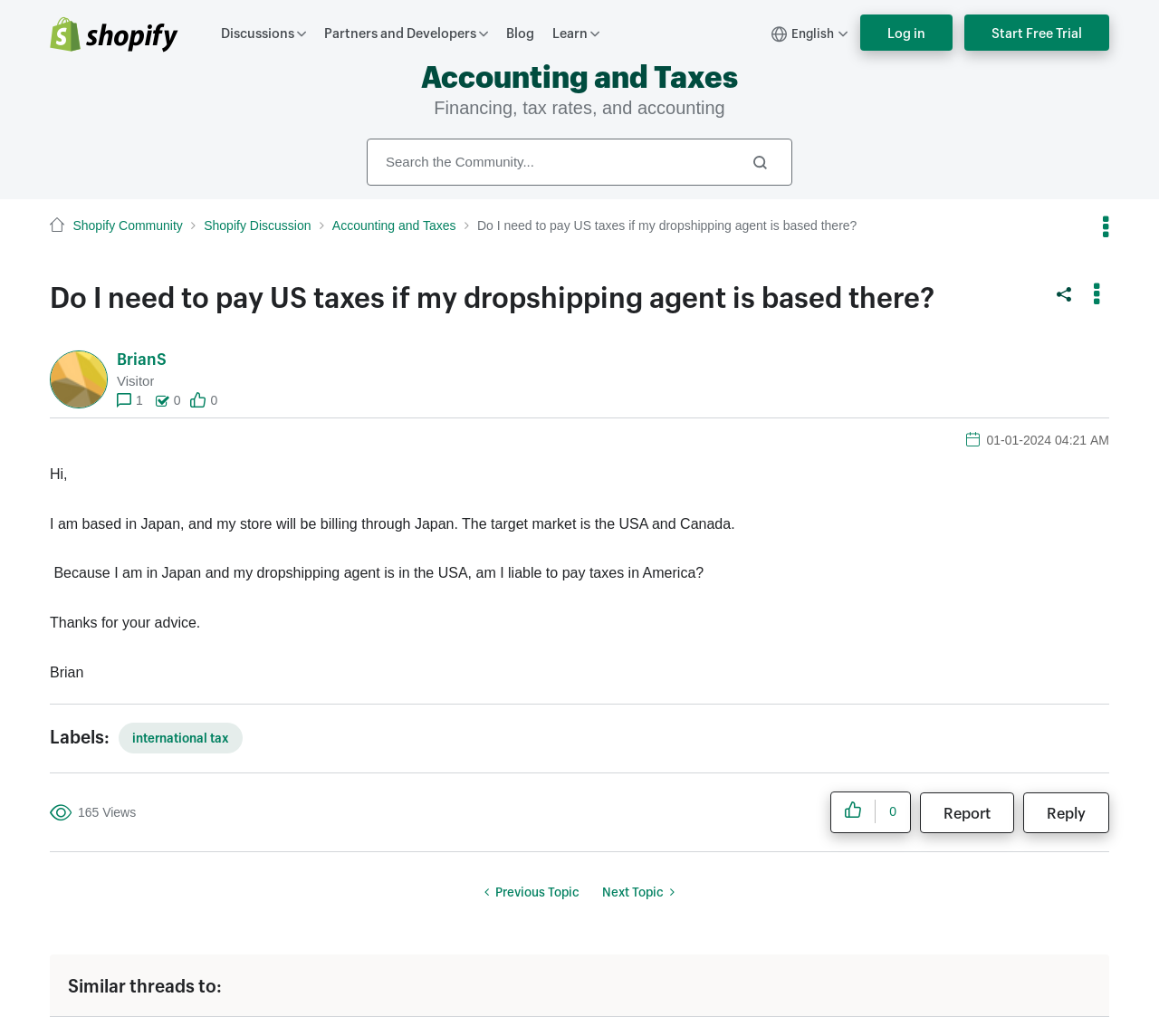What is the date of the post?
Based on the image, provide a one-word or brief-phrase response.

01-01-2024